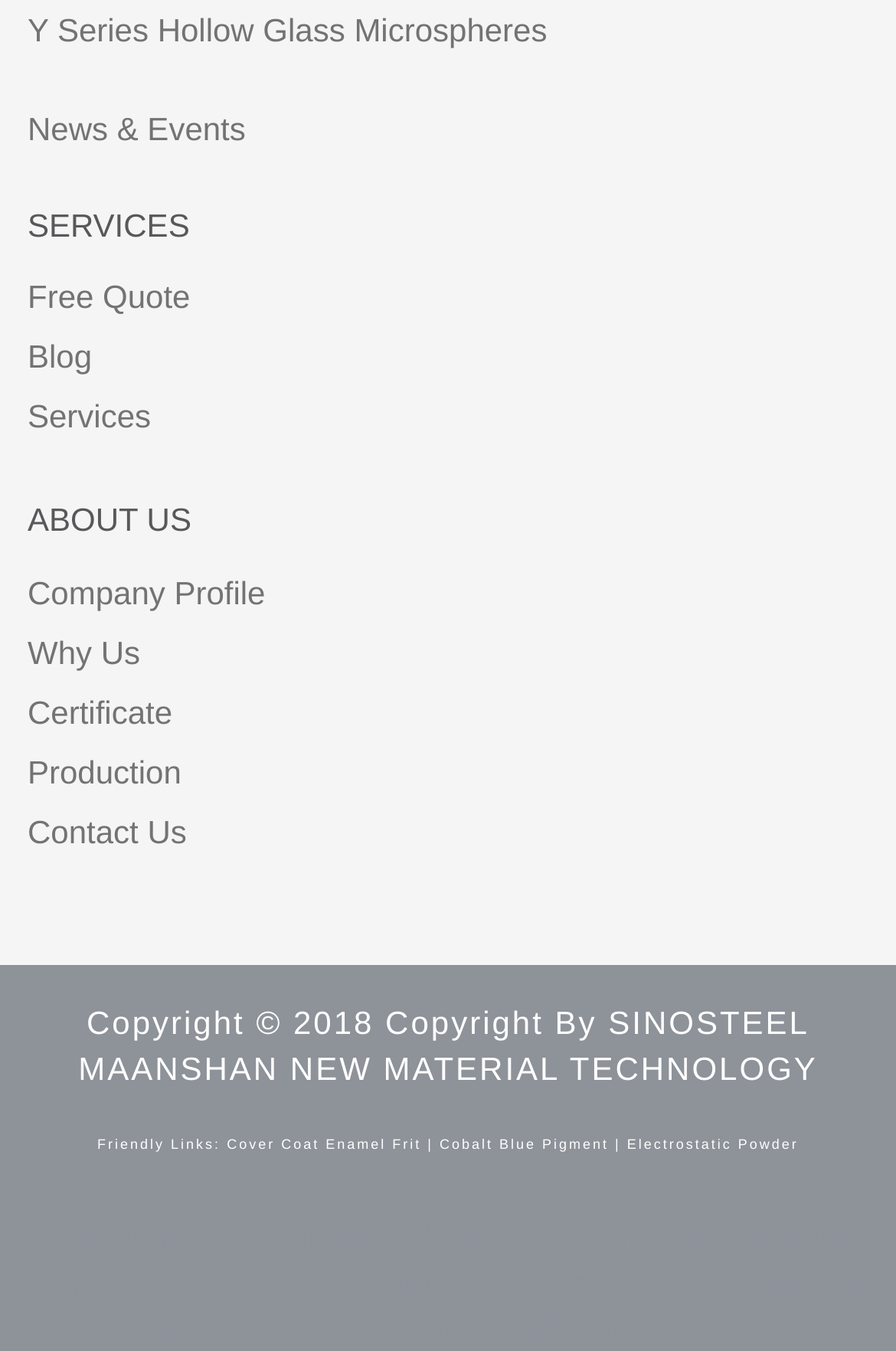Please provide a comprehensive answer to the question below using the information from the image: What is the company's copyright year?

The answer can be found at the bottom of the webpage, where it says 'Copyright © 2018 Copyright By SINOSTEEL MAANSHAN NEW MATERIAL TECHNOLOGY'.